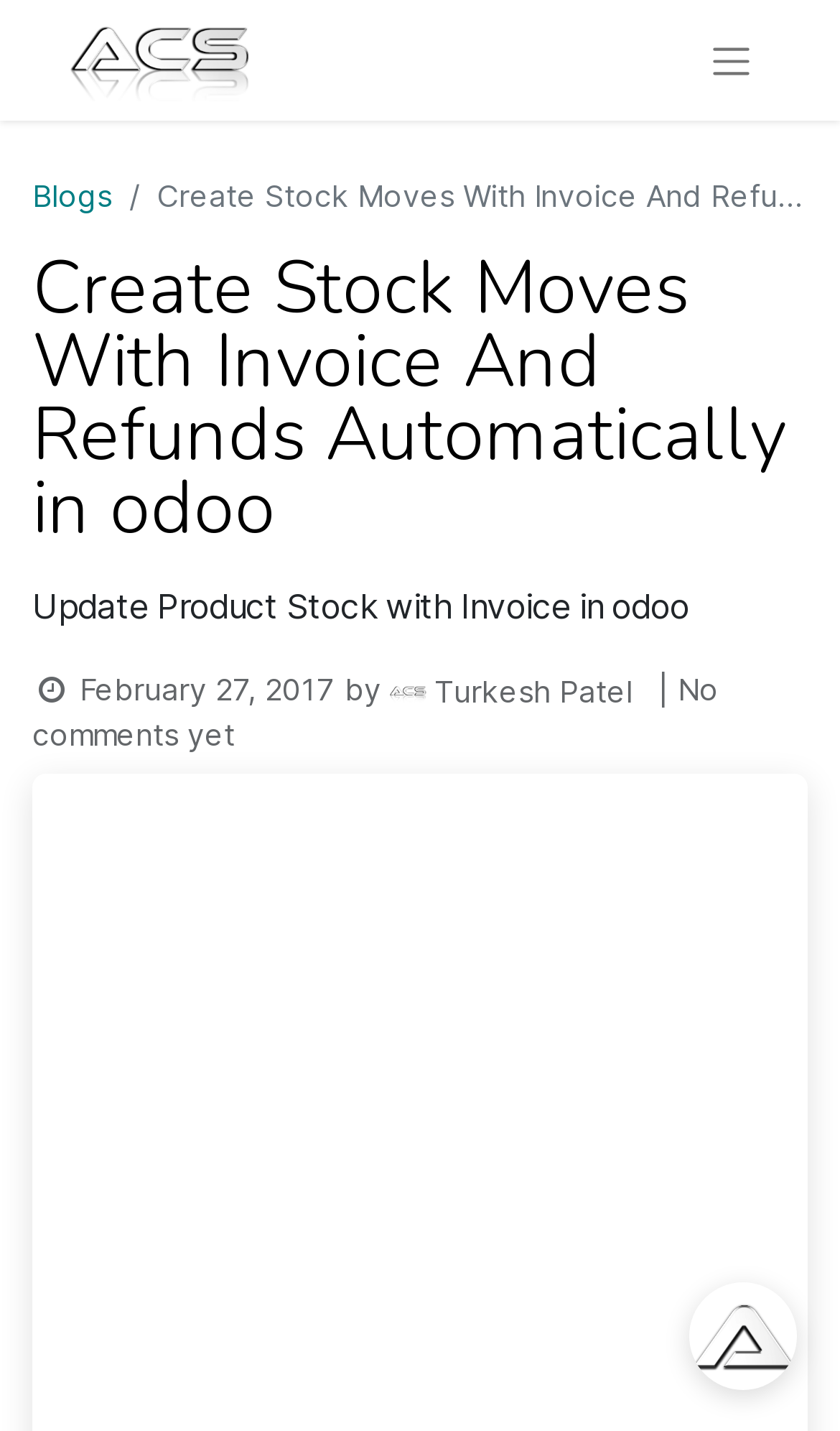Determine the primary headline of the webpage.

Create Stock Moves With Invoice And Refunds Automatically in odoo